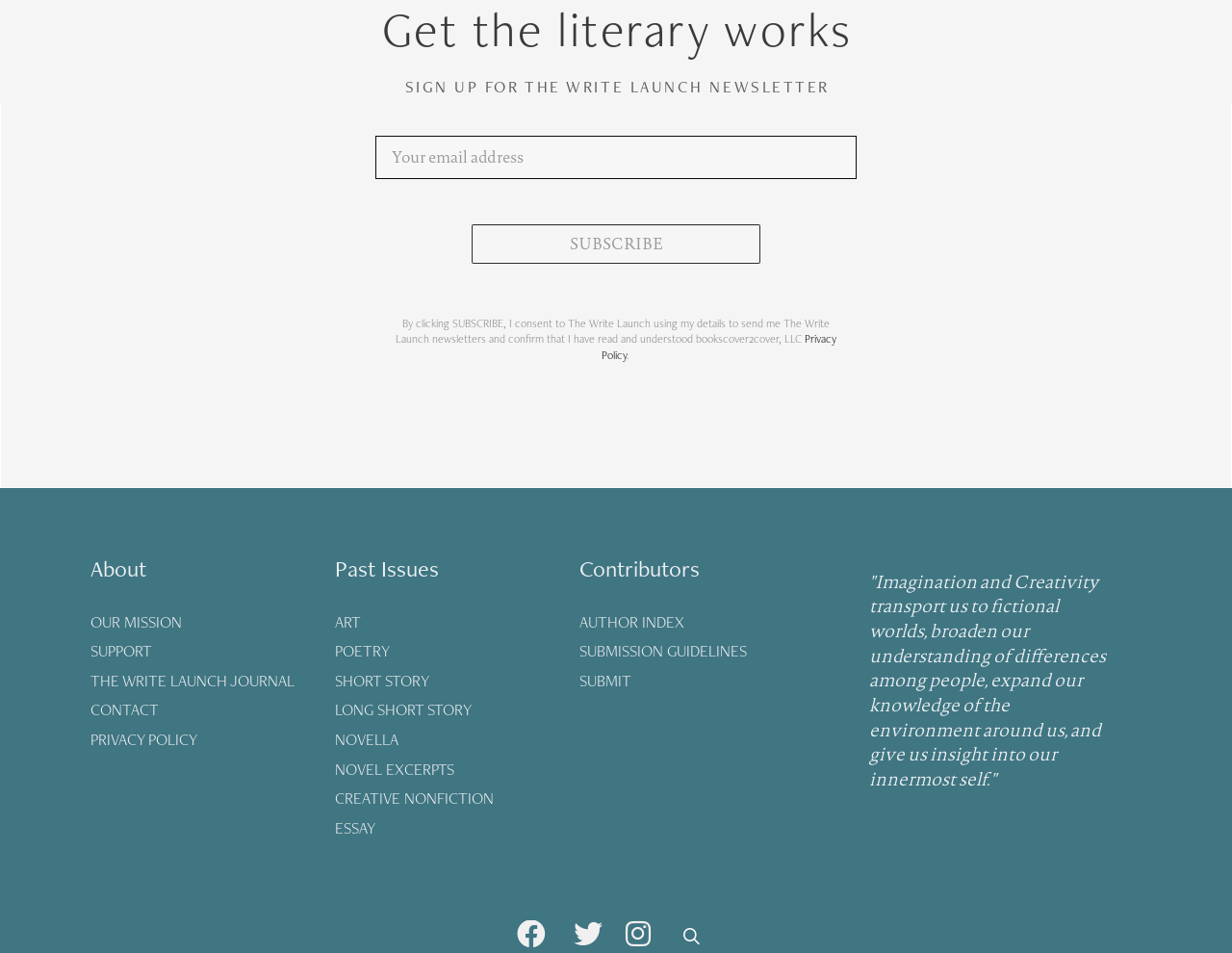Show the bounding box coordinates of the element that should be clicked to complete the task: "Submit a creative work".

[0.47, 0.694, 0.662, 0.725]